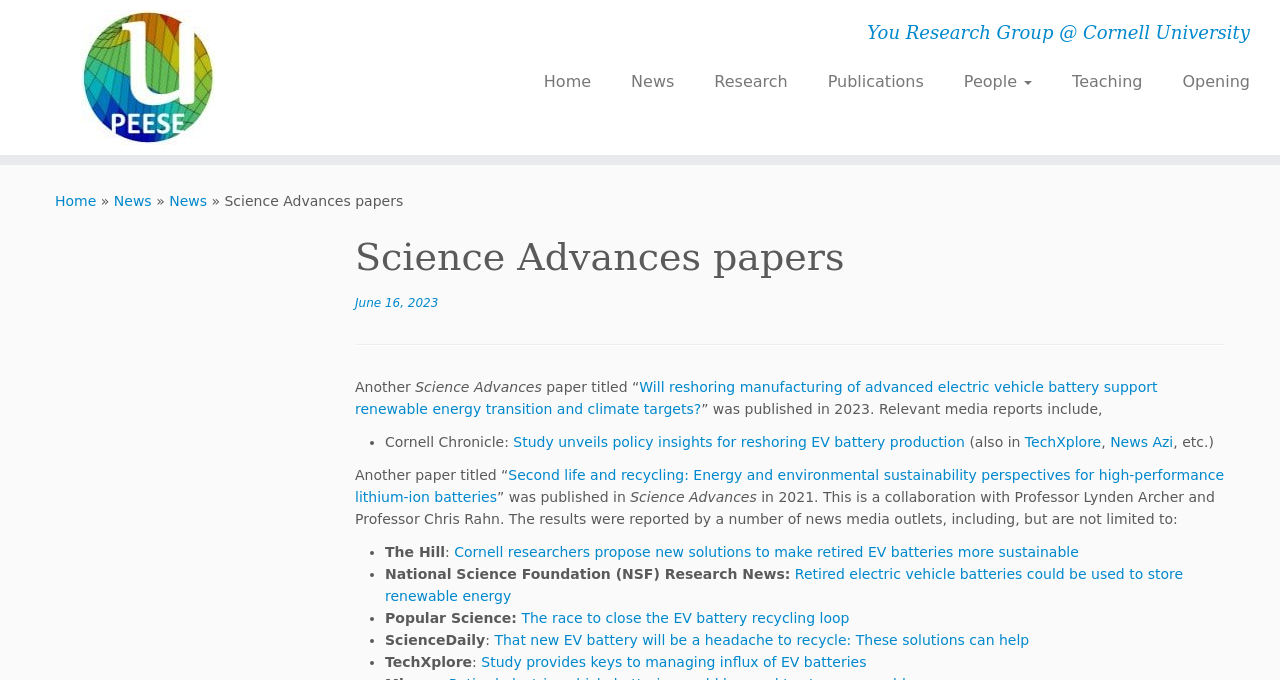Offer a meticulous description of the webpage's structure and content.

The webpage is about Science Advances papers by Fengqi You at Cornell University. At the top, there is a link to "Fengqi You @ Cornell University | You Research Group @ Cornell University" accompanied by an image labeled "Back Home". Below this, there is a heading "You Research Group @ Cornell University". 

On the left side, there are several links to different sections of the website, including "Home", "News", "Research", "Publications", "People", "Teaching", and "Opening". 

The main content of the webpage is divided into two sections. The first section is about a Science Advances paper titled "Will reshoring manufacturing of advanced electric vehicle battery support renewable energy transition and climate targets?" published in 2023. The paper is described, and there are links to relevant media reports from Cornell Chronicle, TechXplore, and News Azi.

The second section is about another Science Advances paper titled "Second life and recycling: Energy and environmental sustainability perspectives for high-performance lithium-ion batteries" published in 2021. This paper is a collaboration with Professor Lynden Archer and Professor Chris Rahn. The results were reported by several news media outlets, including The Hill, National Science Foundation (NSF) Research News, Popular Science, and ScienceDaily.